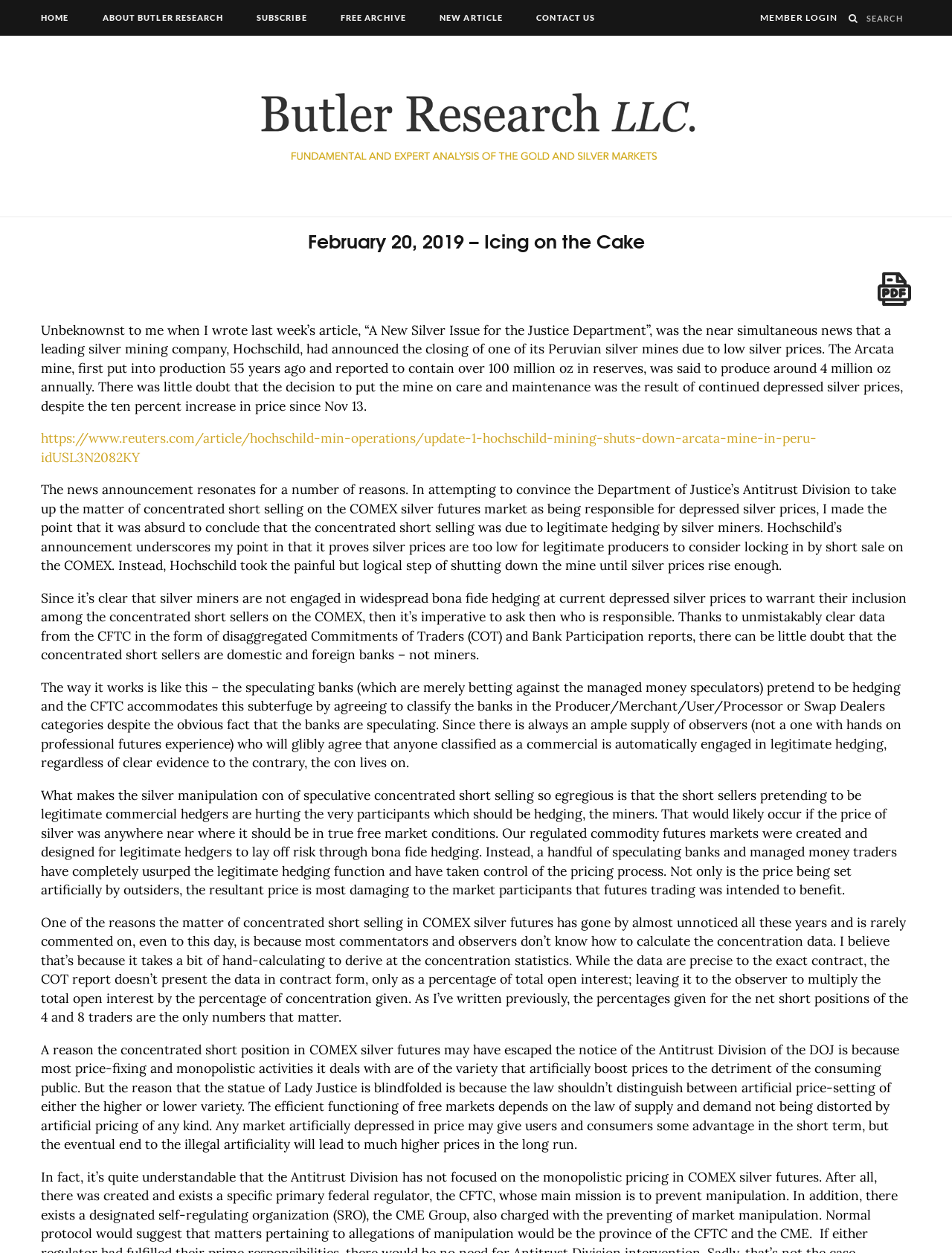What is the website's logo?
Examine the image closely and answer the question with as much detail as possible.

The logo is an image located at the top of the webpage, with a bounding box of [0.266, 0.07, 0.734, 0.131]. It is described as 'Butler Research' and is likely the logo of the website.